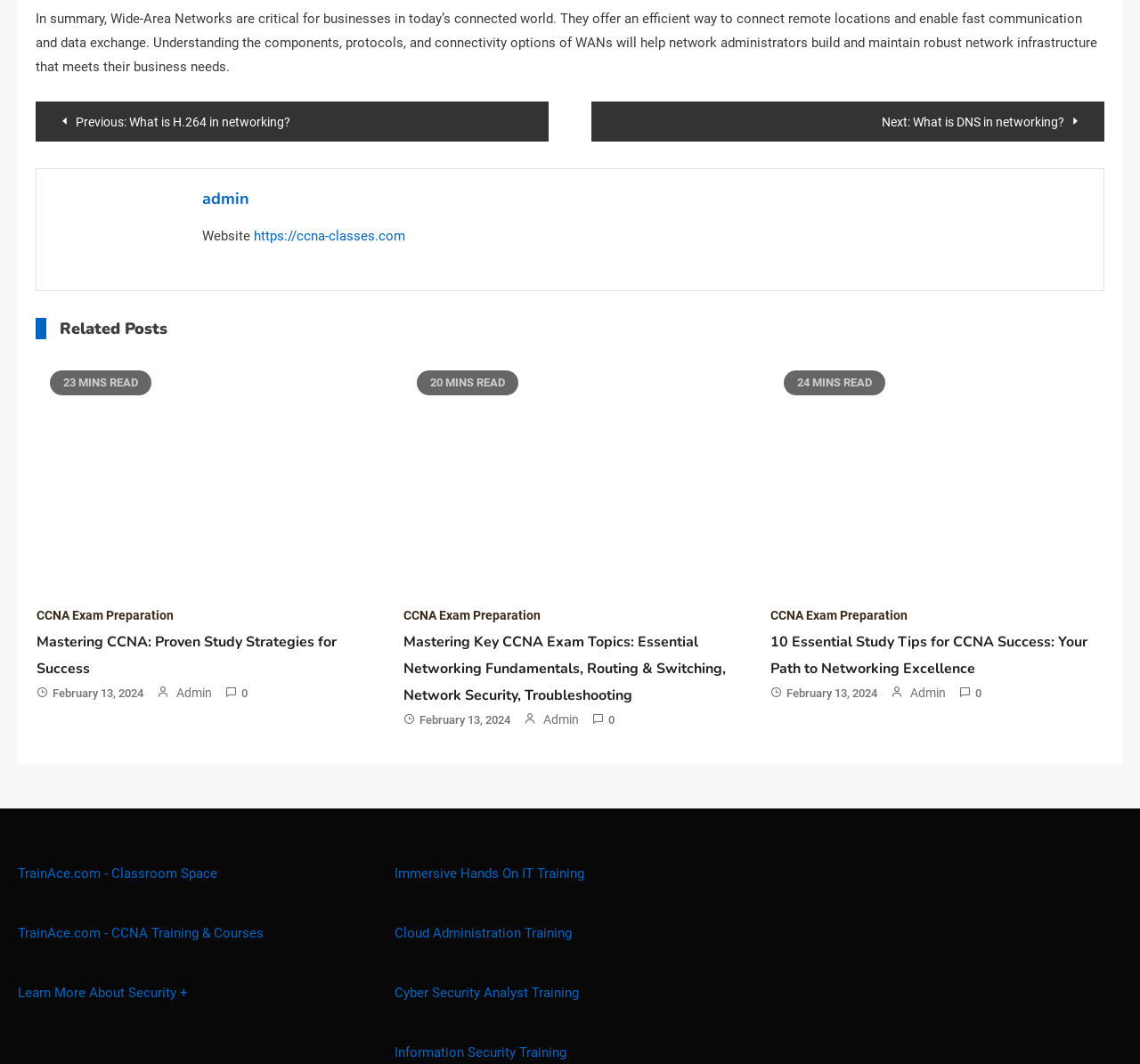What is the main topic of this webpage?
Provide a one-word or short-phrase answer based on the image.

CCNA Exam Preparation